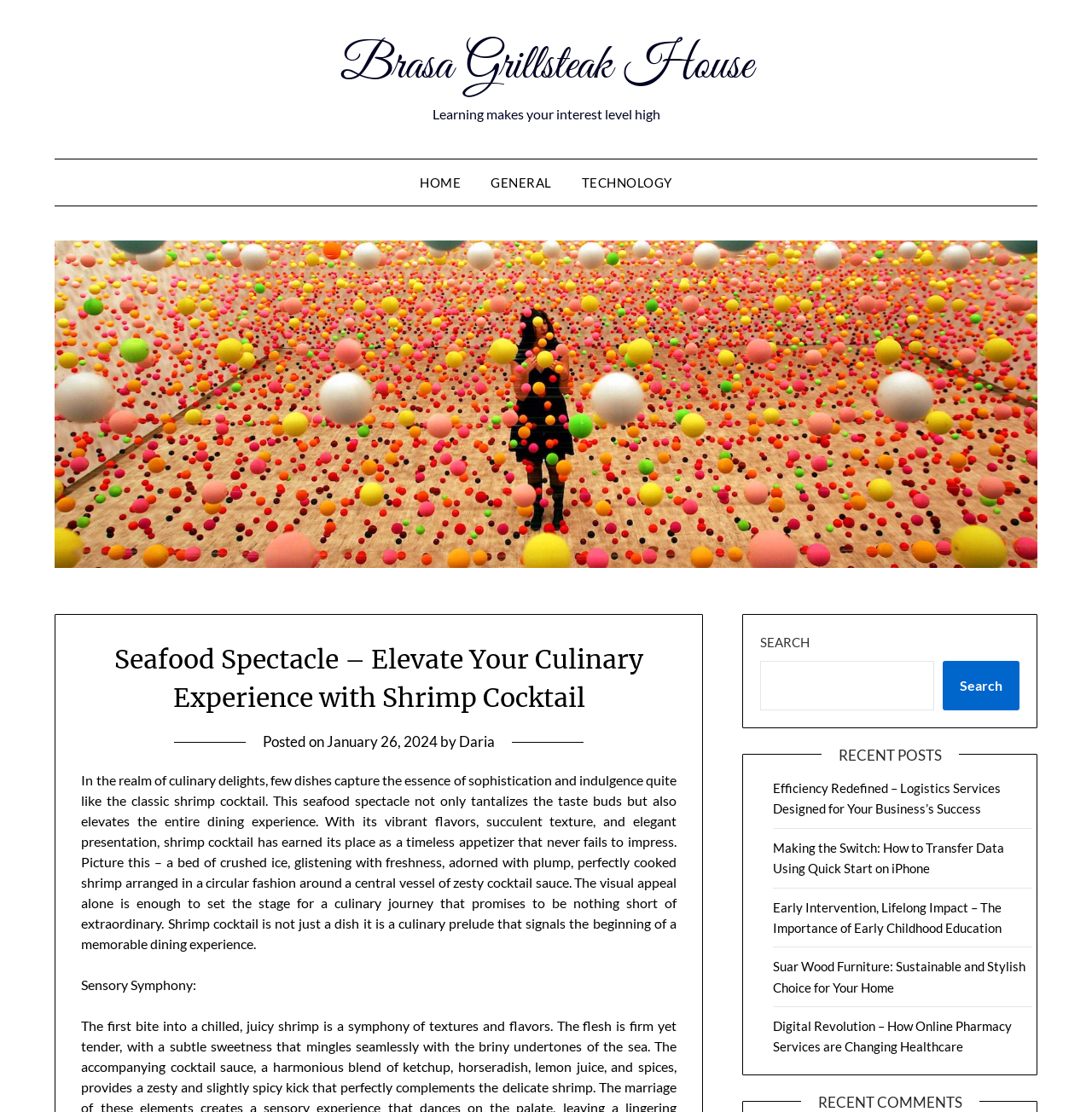Please identify the bounding box coordinates of the element I need to click to follow this instruction: "Download the brochure".

None